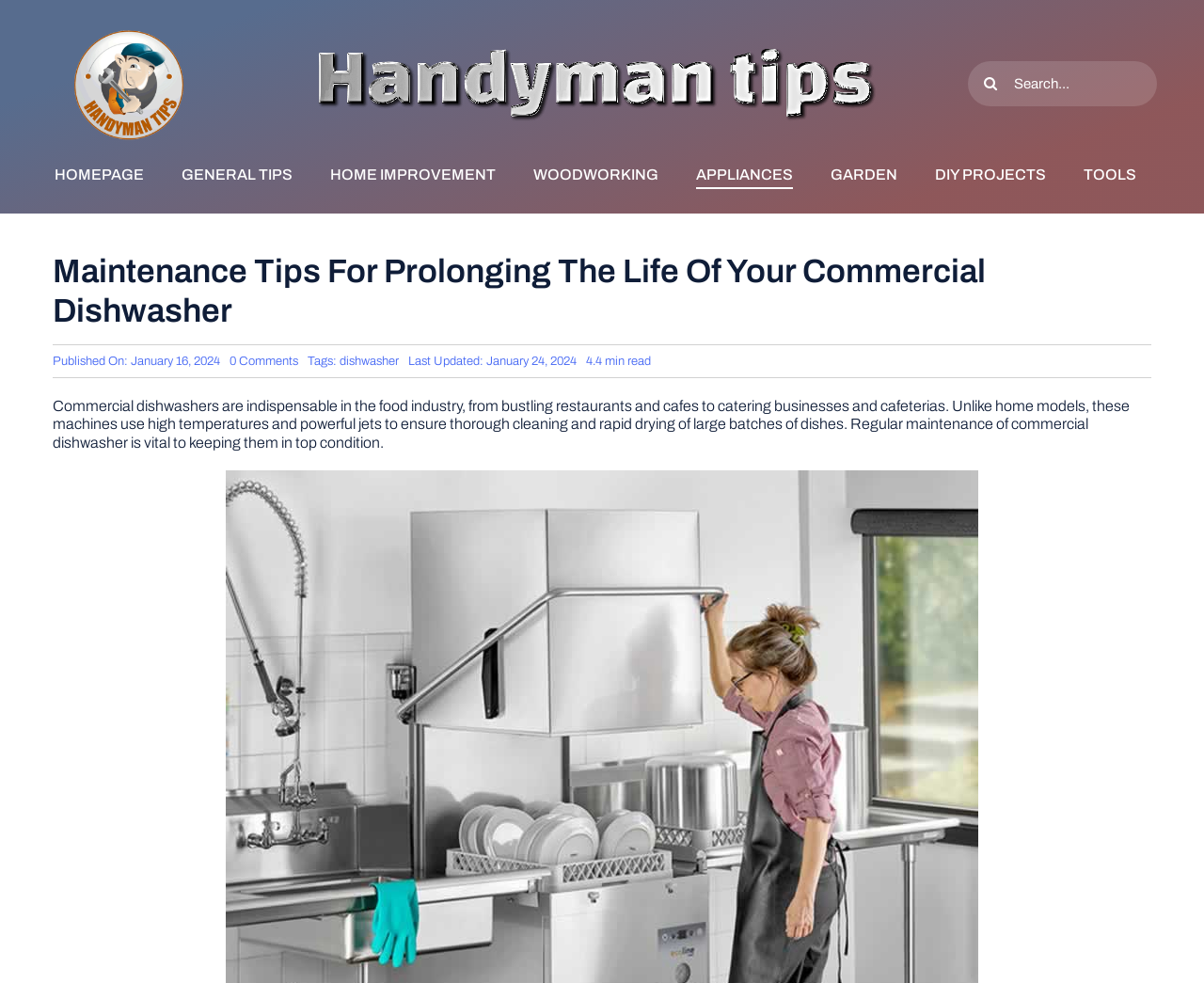Please specify the bounding box coordinates of the clickable section necessary to execute the following command: "Go to homepage".

[0.045, 0.165, 0.12, 0.193]